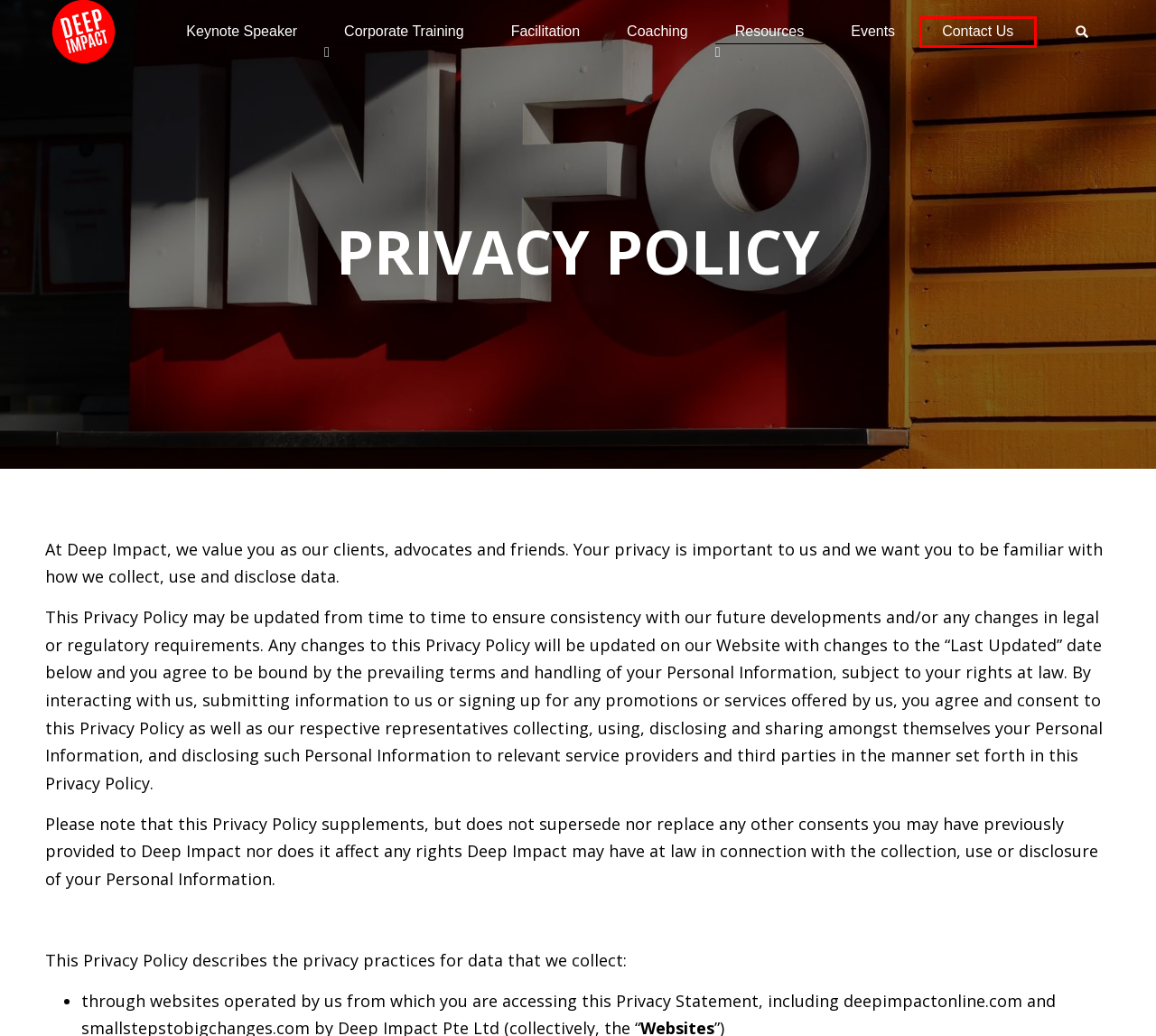You are provided with a screenshot of a webpage where a red rectangle bounding box surrounds an element. Choose the description that best matches the new webpage after clicking the element in the red bounding box. Here are the choices:
A. Contact Us - Deep Impact | Leadership Training and Consultancy | Keynote Speaker
B. Corporate Training - Deep Impact | Leadership Training and Consultancy | Keynote Speaker
C. Keynote Speaker
D. Coaching - Deep Impact | Leadership Training and Consultancy | Keynote Speaker
E. Cookie Central
F. Articles - Deep Impact | Leadership Training and Consultancy | Keynote Speaker
G. Events
H. Facilitation For Strategic Planning

A